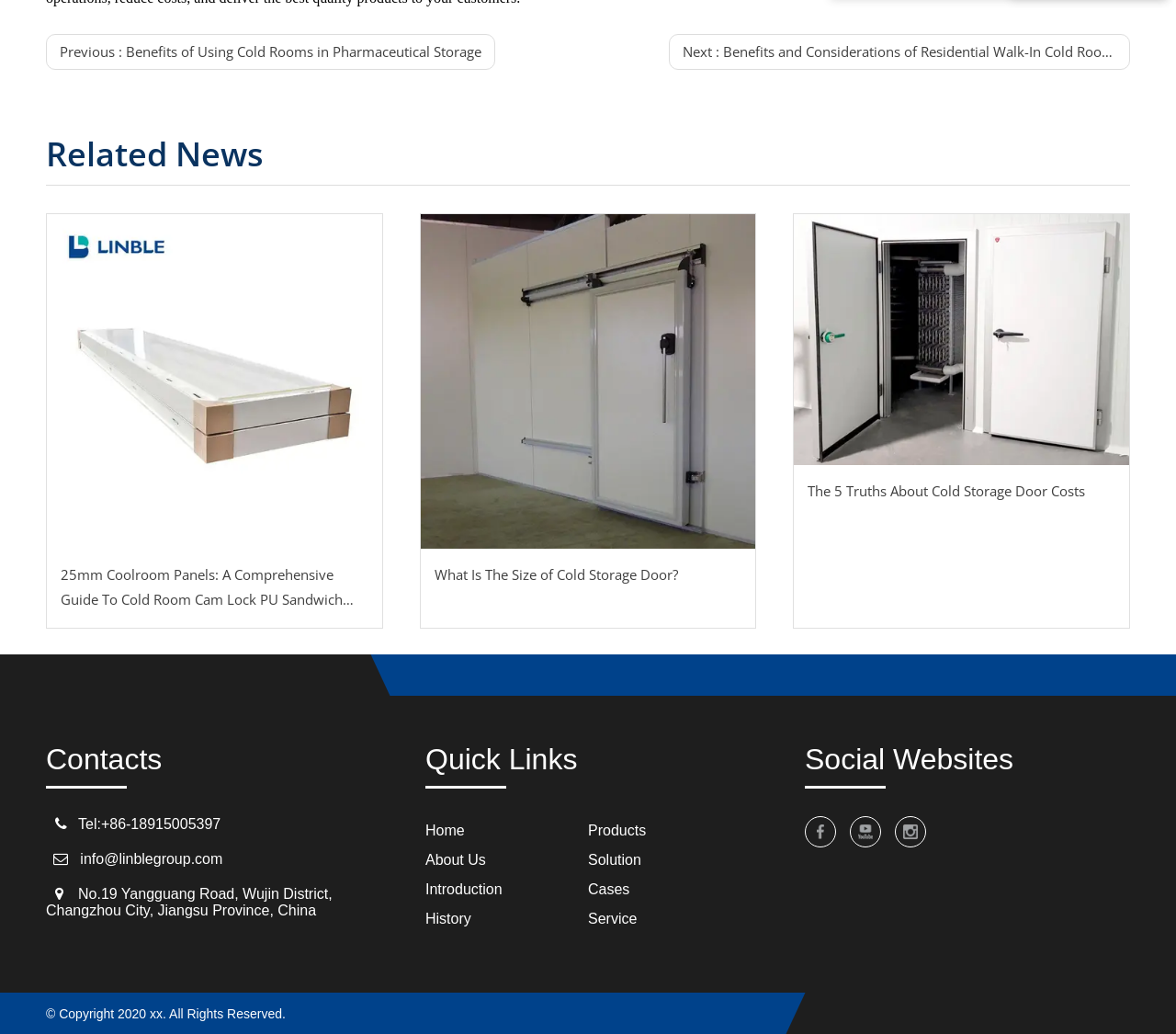What is the phone number for contact?
Using the image, give a concise answer in the form of a single word or short phrase.

+86-18915005397